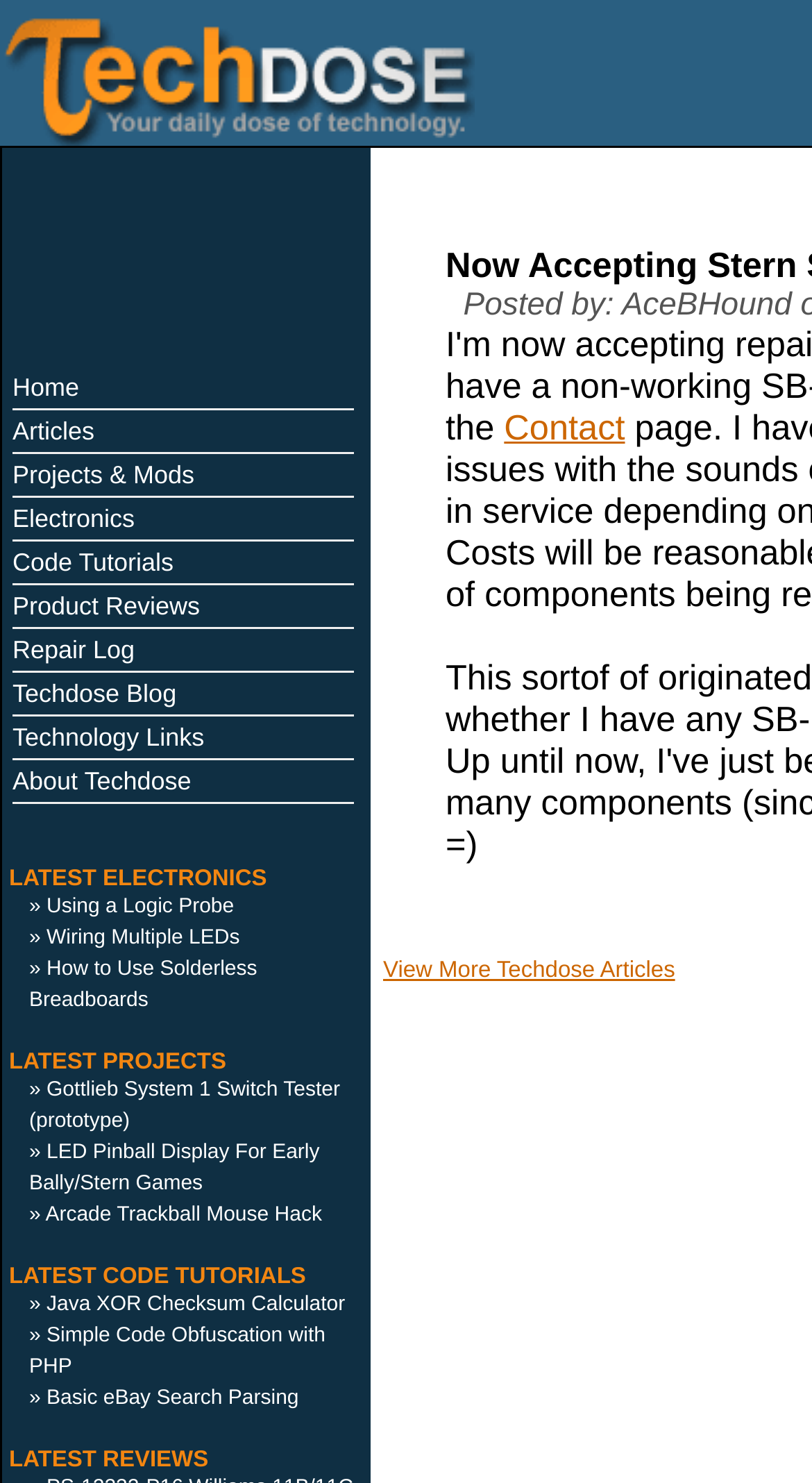Predict the bounding box for the UI component with the following description: "Wiring Multiple LEDs".

[0.057, 0.625, 0.295, 0.64]